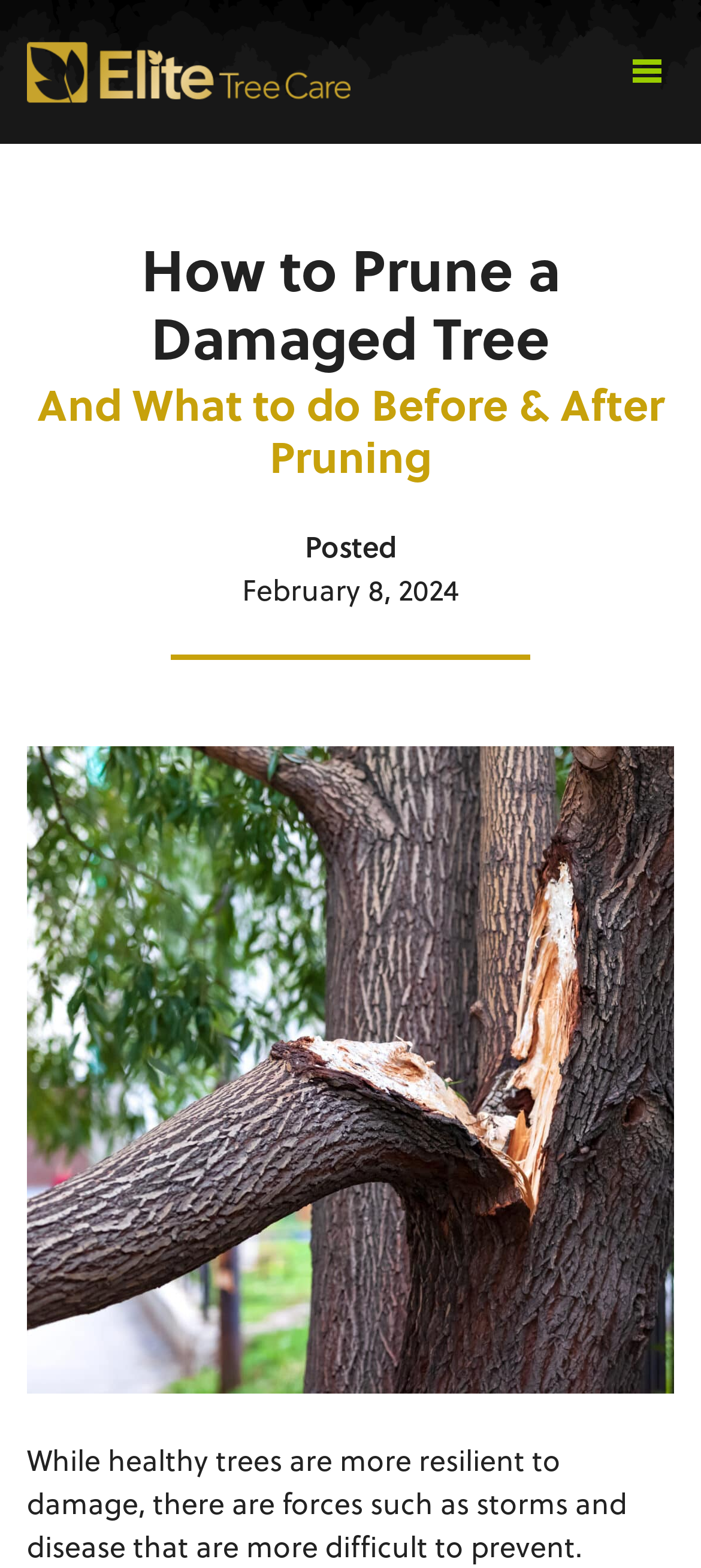Summarize the webpage with intricate details.

The webpage is about learning how to prune a damaged tree, with a focus on the delicate process requiring the right tools, knowledge, and finesse. At the top left of the page, there is a link and an image, both labeled "Elite Tree Care", which likely serves as the website's logo. 

Below the logo, there are two headings. The first heading, "How to Prune a Damaged Tree", is positioned at the top center of the page. The second heading, "And What to do Before & After Pruning", is located directly below the first heading, slightly further down the page. 

To the right of the headings, there is a section containing text that indicates when the article was posted. The text "Posted" is followed by the date "February 8, 2024". This section is positioned near the top right of the page. 

A horizontal separator line is located below the headings and the posting information, dividing the top section of the page from the rest of the content.